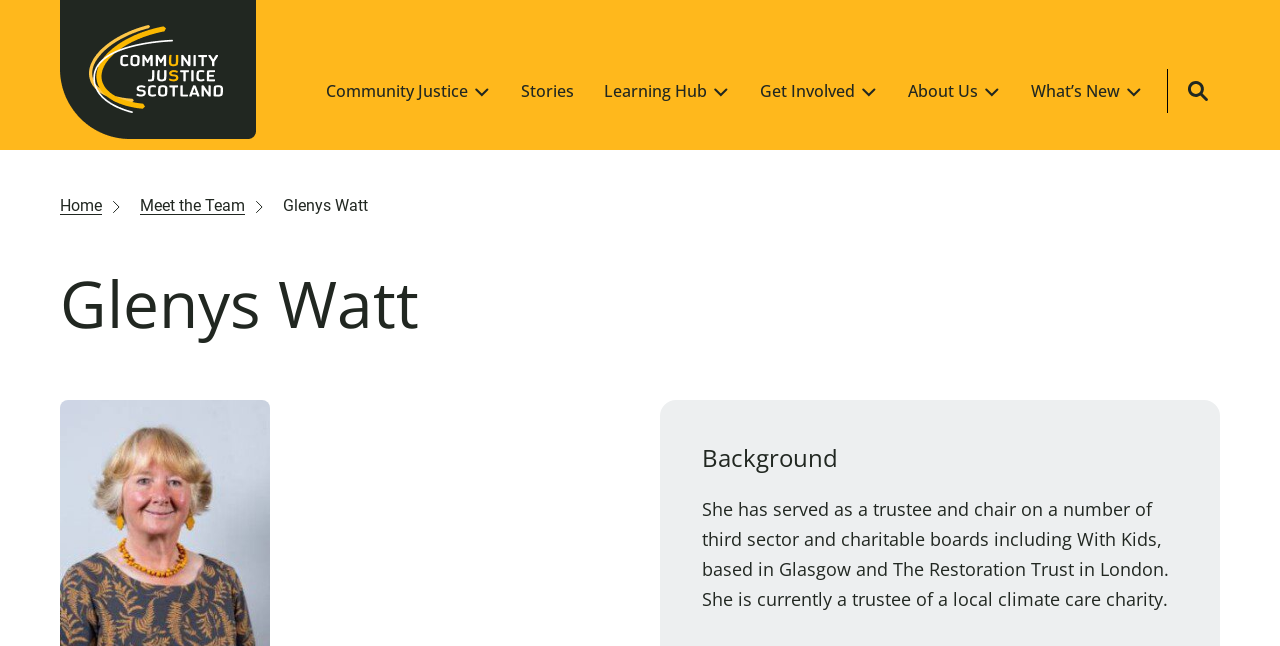Respond to the question with just a single word or phrase: 
How many sections are there in the 'Community Justice' menu?

7